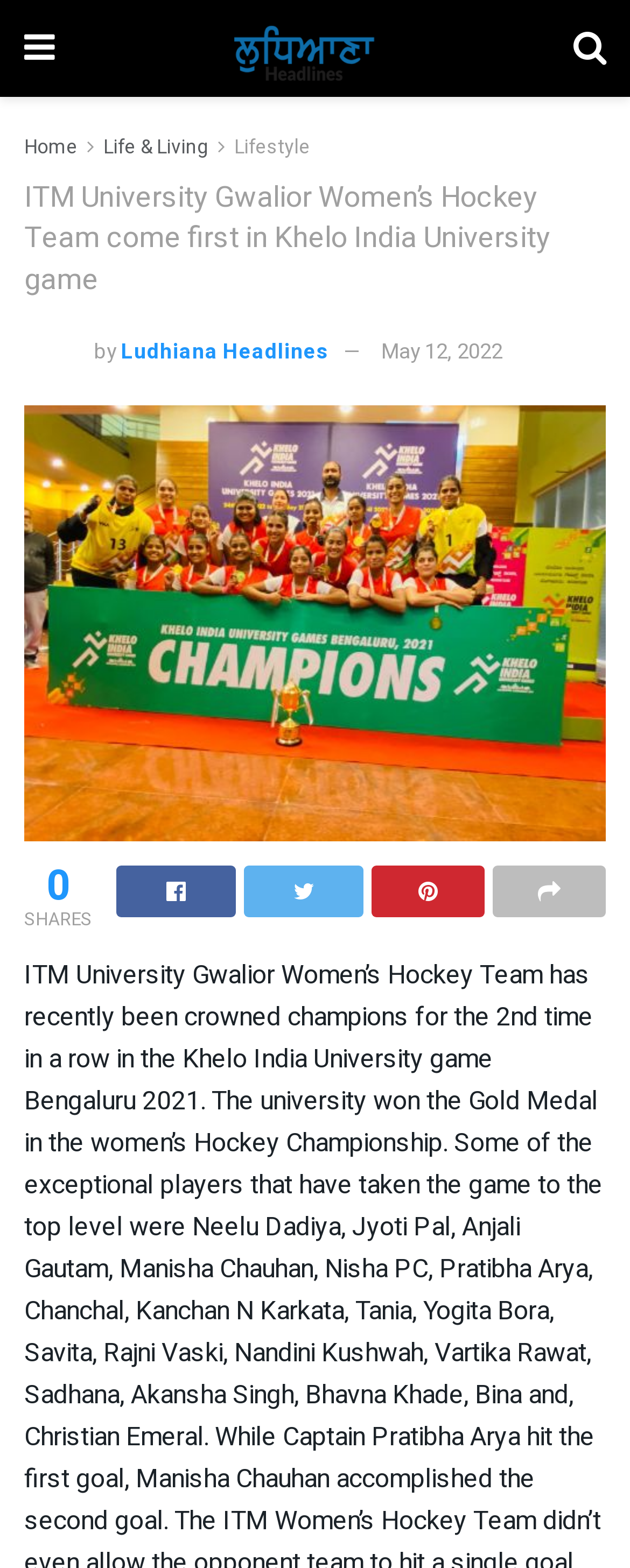How many social media sharing options are available?
Utilize the information in the image to give a detailed answer to the question.

There are four social media sharing options available, represented by icons '', '', '', and ''.